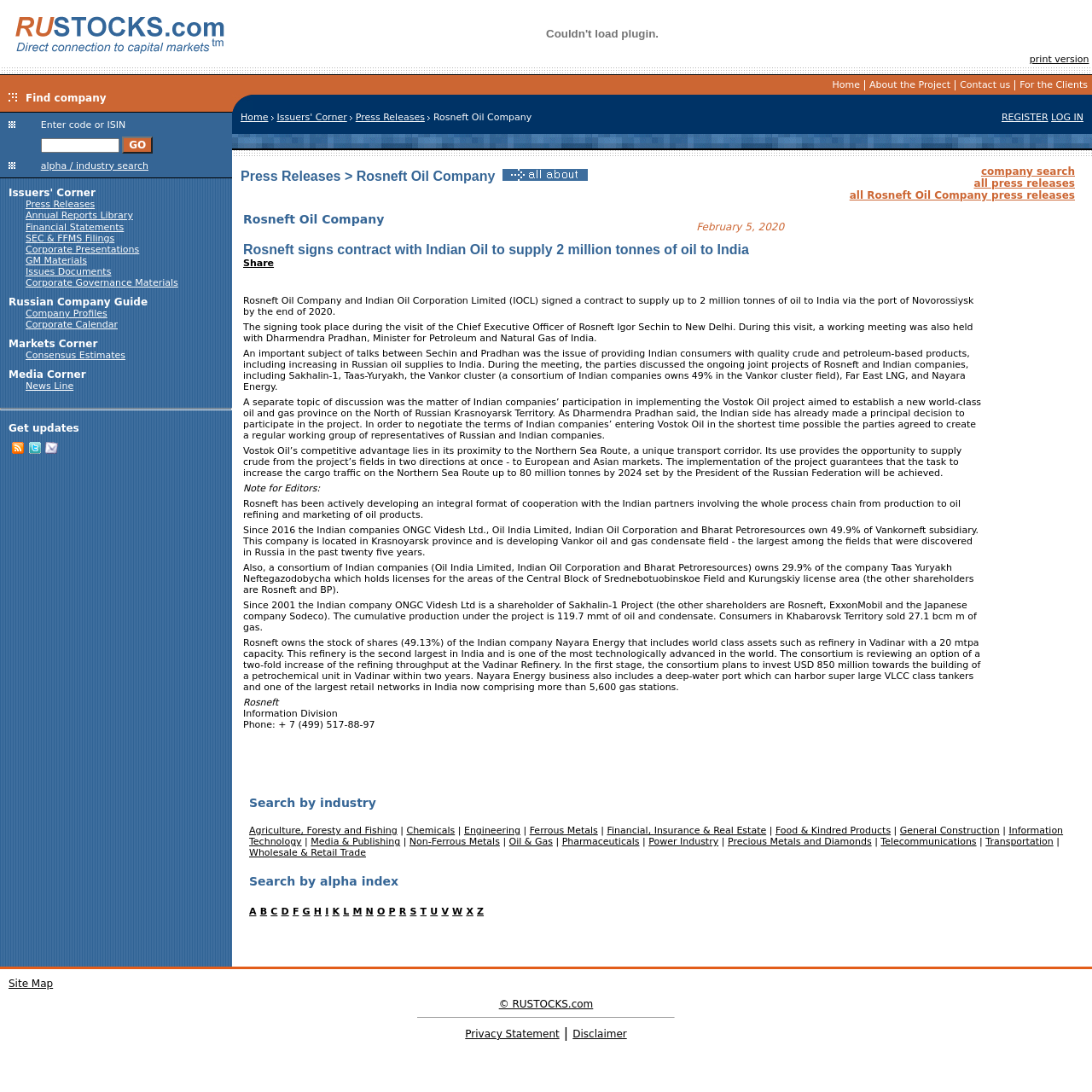Please identify the coordinates of the bounding box for the clickable region that will accomplish this instruction: "search for a company".

[0.023, 0.084, 0.097, 0.095]